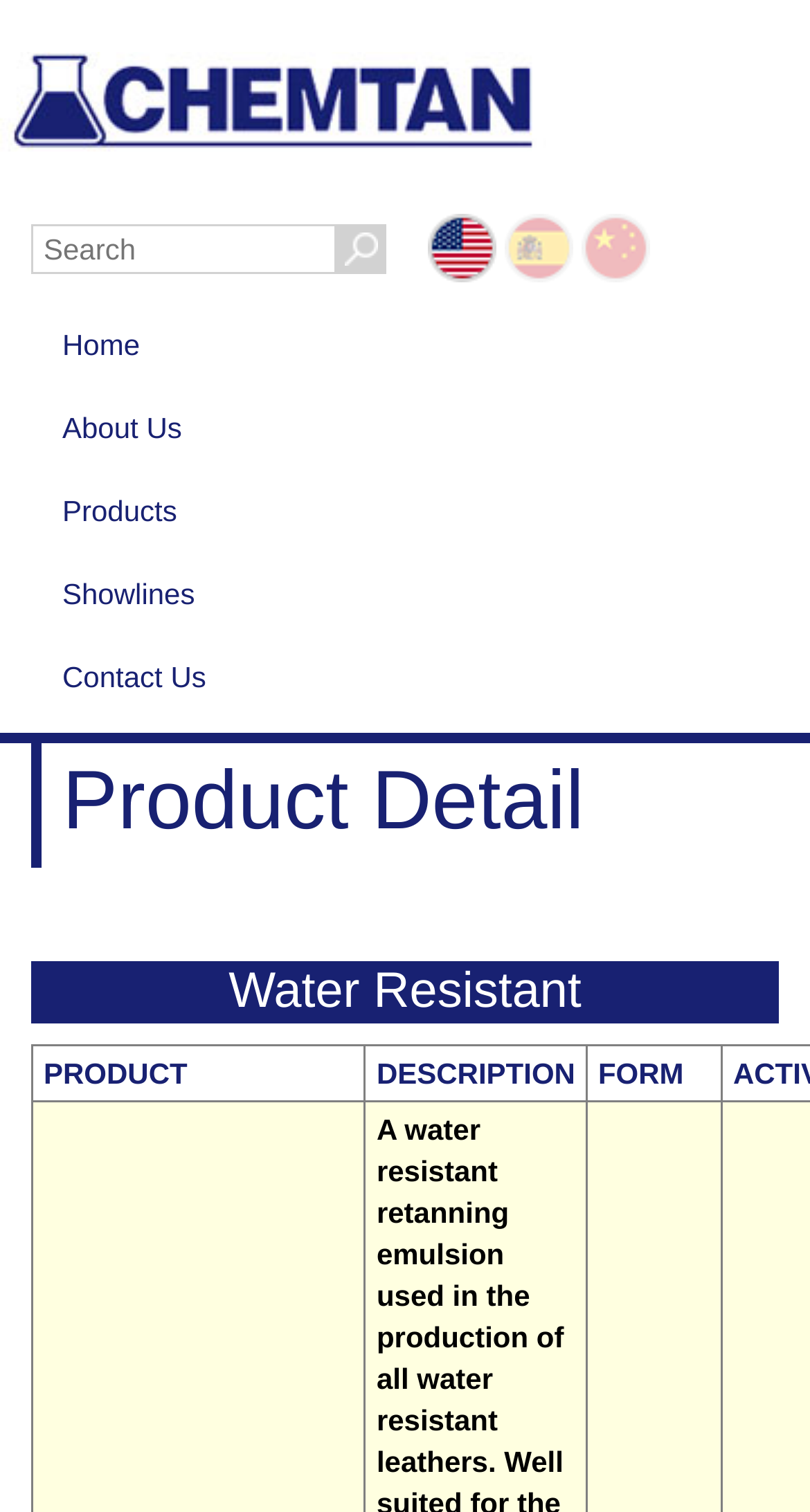Please determine the bounding box coordinates for the UI element described as: "Contact Us".

[0.038, 0.419, 0.962, 0.474]